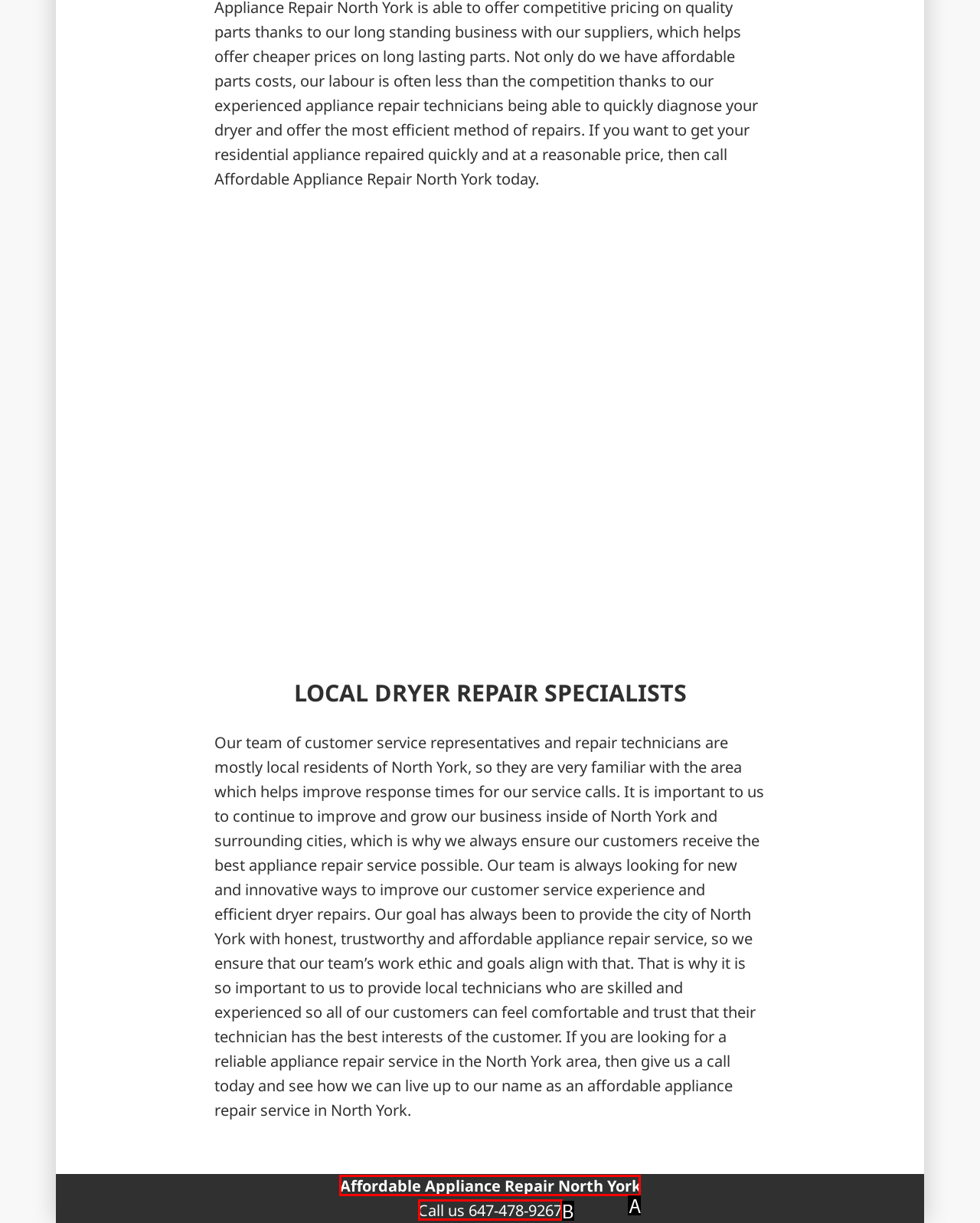Please provide the letter of the UI element that best fits the following description: Call us 647-478-9267
Respond with the letter from the given choices only.

B